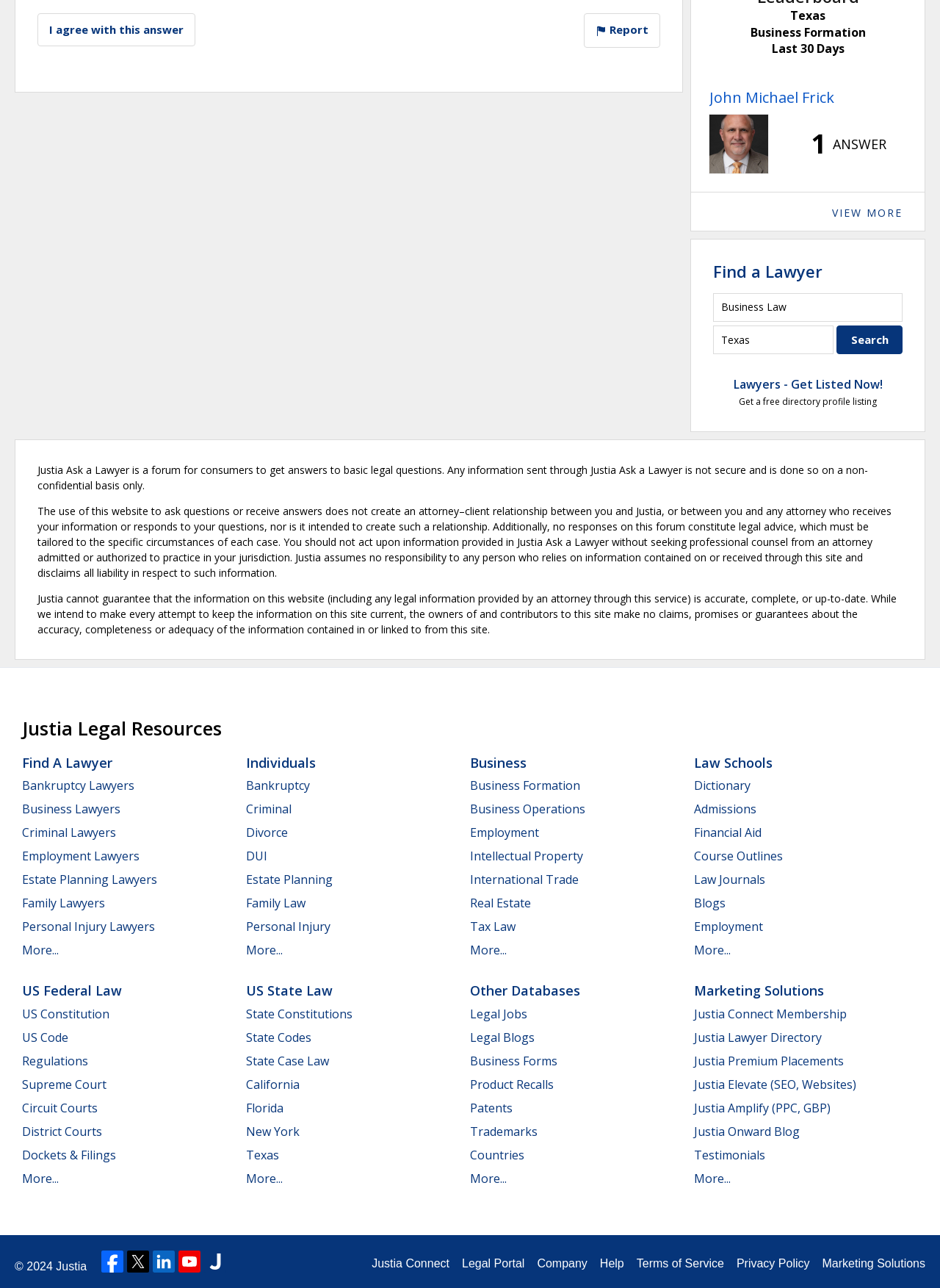Can you find the bounding box coordinates for the UI element given this description: "PLinacBD"? Provide the coordinates as four float numbers between 0 and 1: [left, top, right, bottom].

None